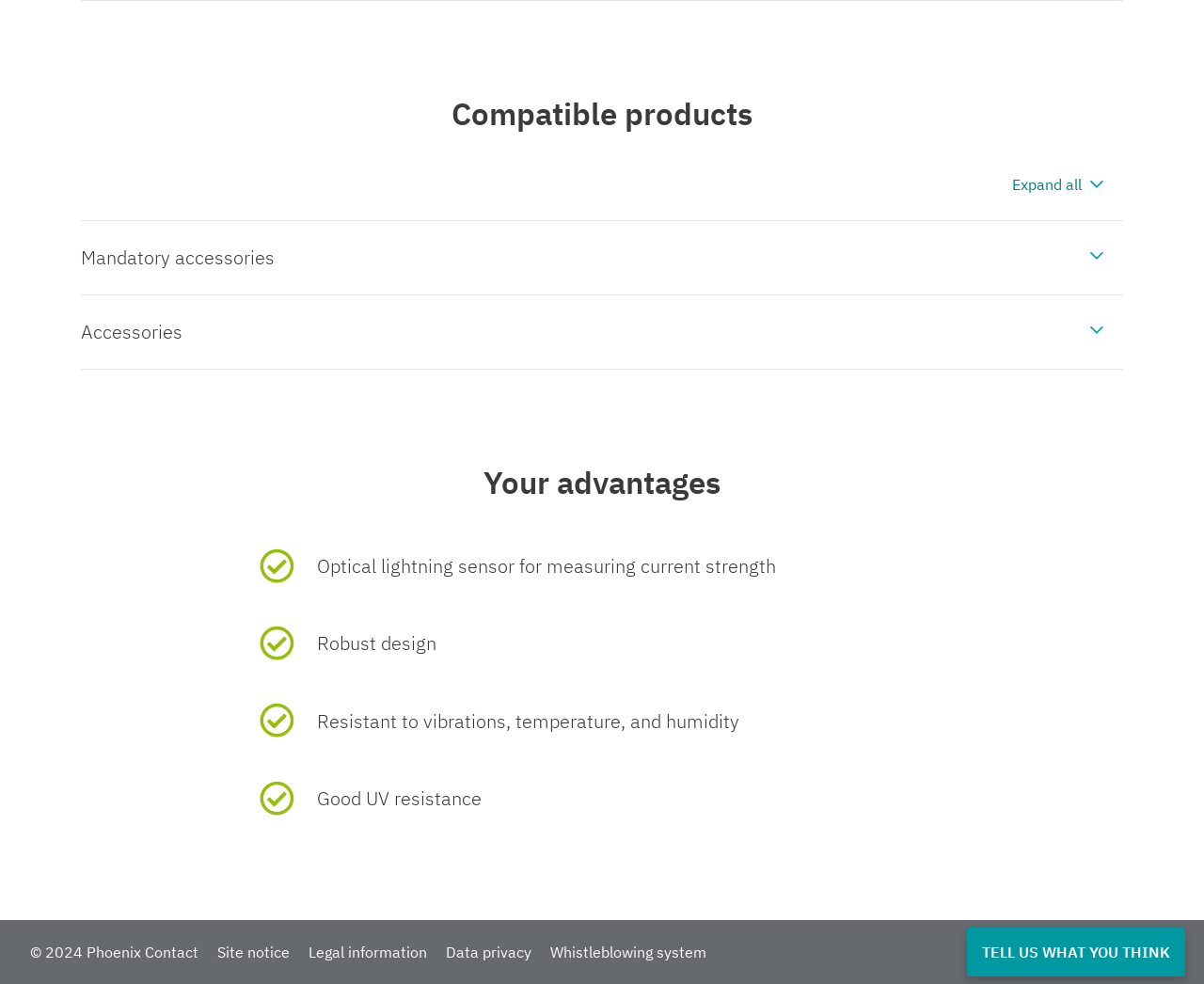What is the advantage of the product mentioned in the second point?
Provide a detailed and well-explained answer to the question.

The second point mentioned under 'Your advantages' is 'Robust design', which is an advantage of the product, indicated by the StaticText element with the text 'Robust design'.